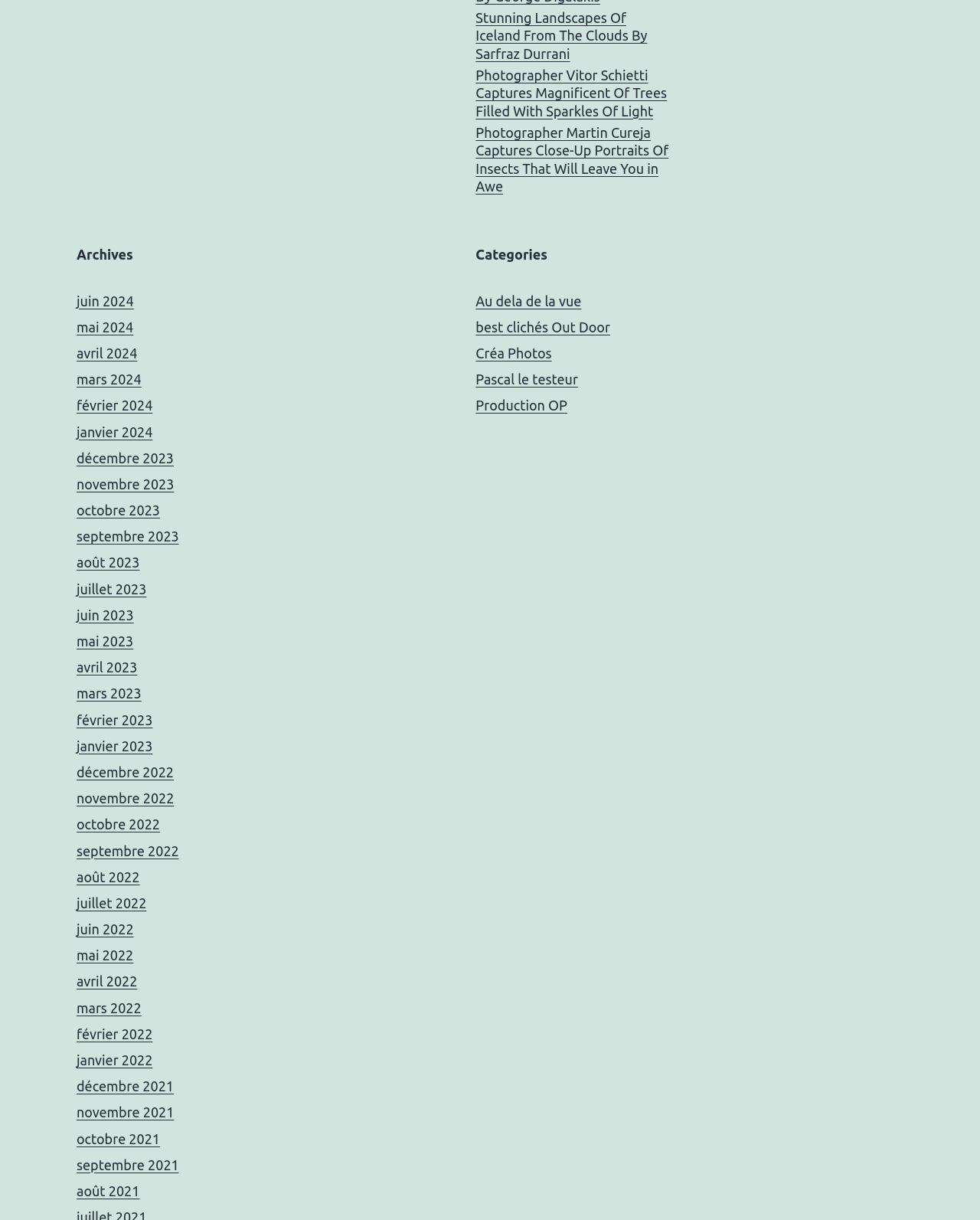Reply to the question below using a single word or brief phrase:
What is the position of the 'Categories' heading?

Below the first three links